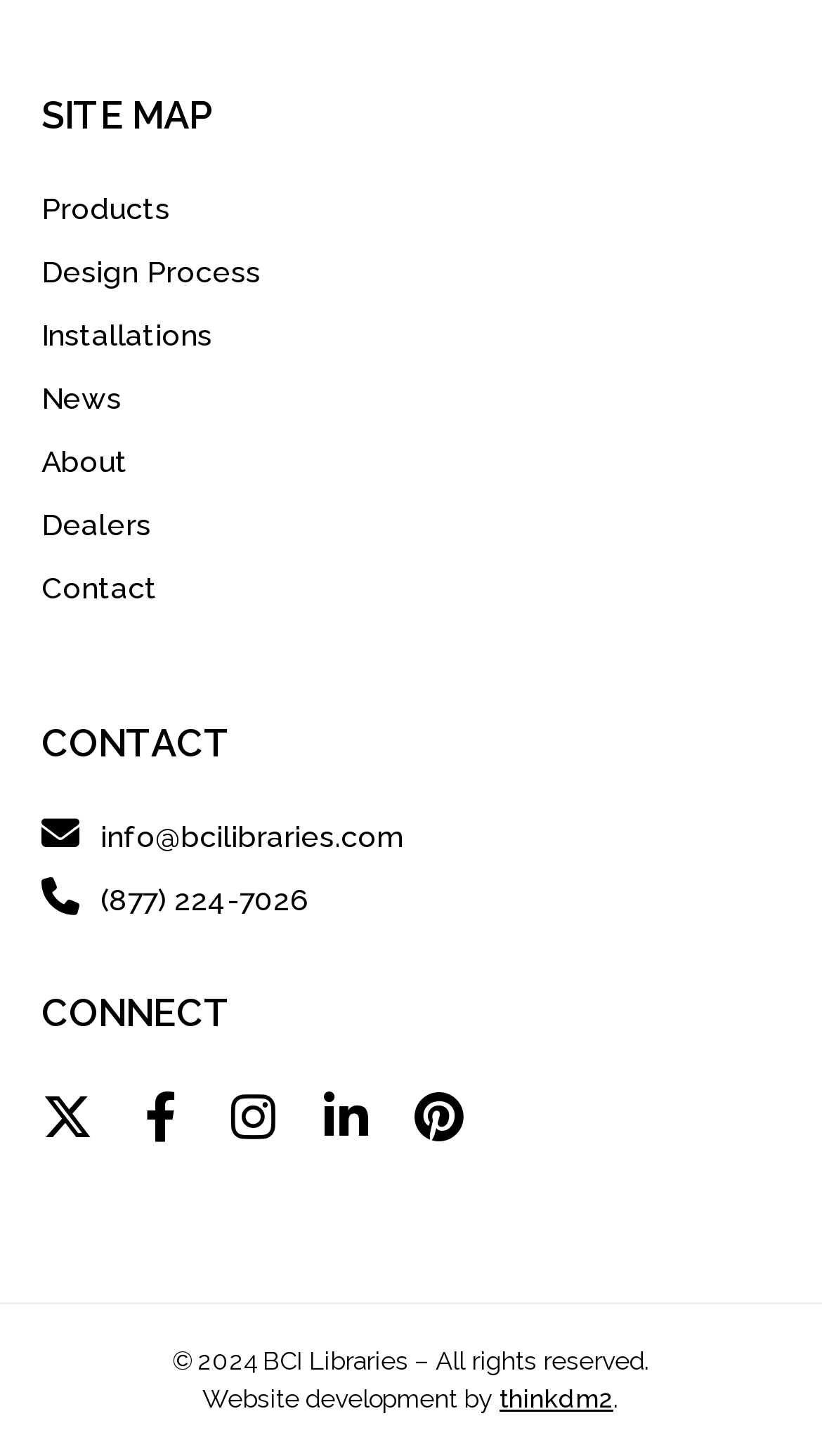Kindly determine the bounding box coordinates for the area that needs to be clicked to execute this instruction: "Check the website development credits".

[0.608, 0.951, 0.746, 0.972]